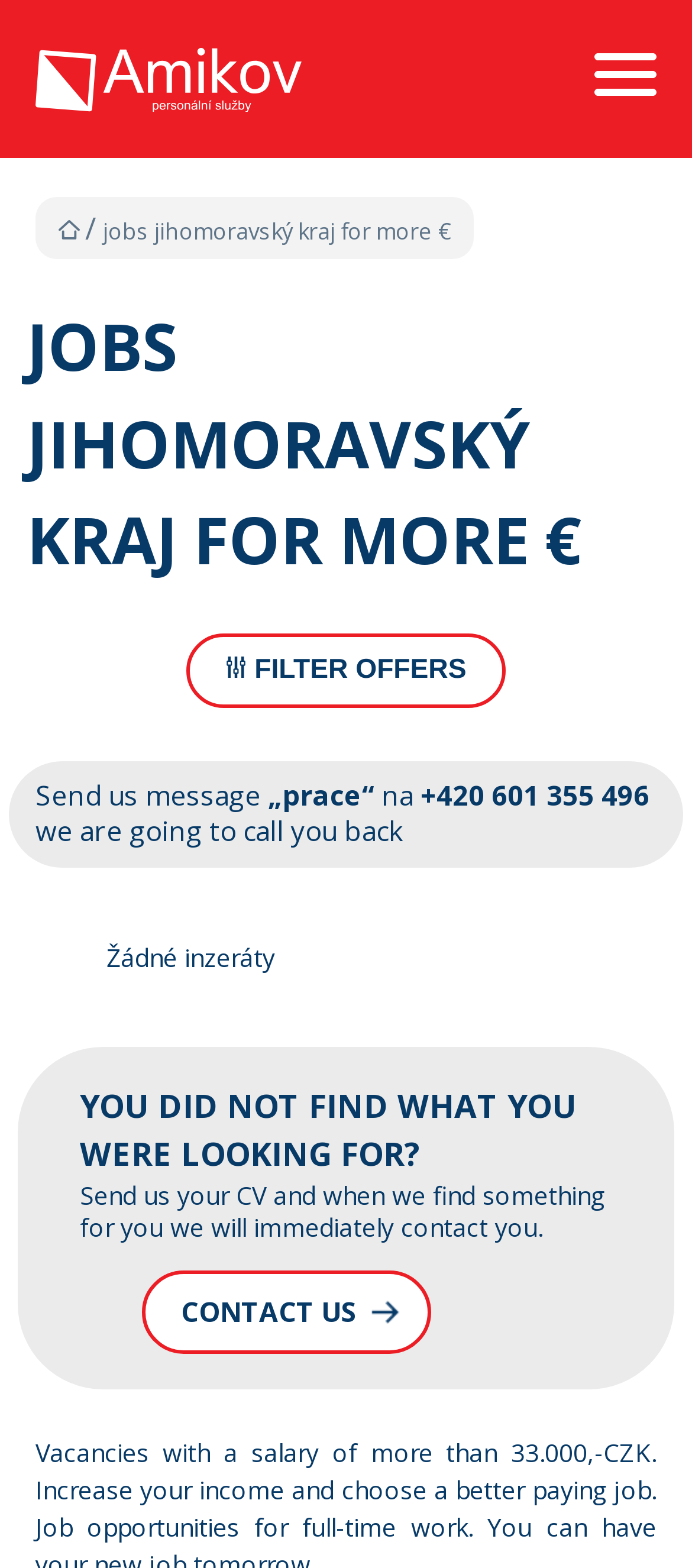Summarize the webpage with a detailed and informative caption.

The webpage appears to be a job search platform, specifically focused on jobs in the Jihomoravský kraj region. At the top left, there is a logo of "Amikov" accompanied by a link to the website. On the top right, there is another link with an image, possibly a social media or login button.

Below the top section, there is a prominent heading that reads "JOBS JIHOMORAVSKÝ KRAJ FOR MORE €", indicating the focus of the webpage. Next to the heading, there is a "FILTER OFFERS" button with an image, which suggests that users can refine their job search results.

In the middle section of the page, there is a call-to-action area with a series of static text elements. The text "Send us message" is followed by a phrase in Czech, "„prace“ na", and a phone number "+420 601 355 496". Below this, there is another text that reads "we are going to call you back". This section appears to be encouraging users to get in touch with the platform for job opportunities.

Further down, there is a message that reads "Žádné inzeráty", which translates to "No ads" in English. This is followed by a more prominent message that asks users if they did not find what they were looking for, and invites them to send their CV so that the platform can contact them when a suitable job is found. There is also a "CONTACT US" link in this section.

Overall, the webpage is focused on providing job search services and encouraging users to get in touch with the platform for more information or to submit their CV.